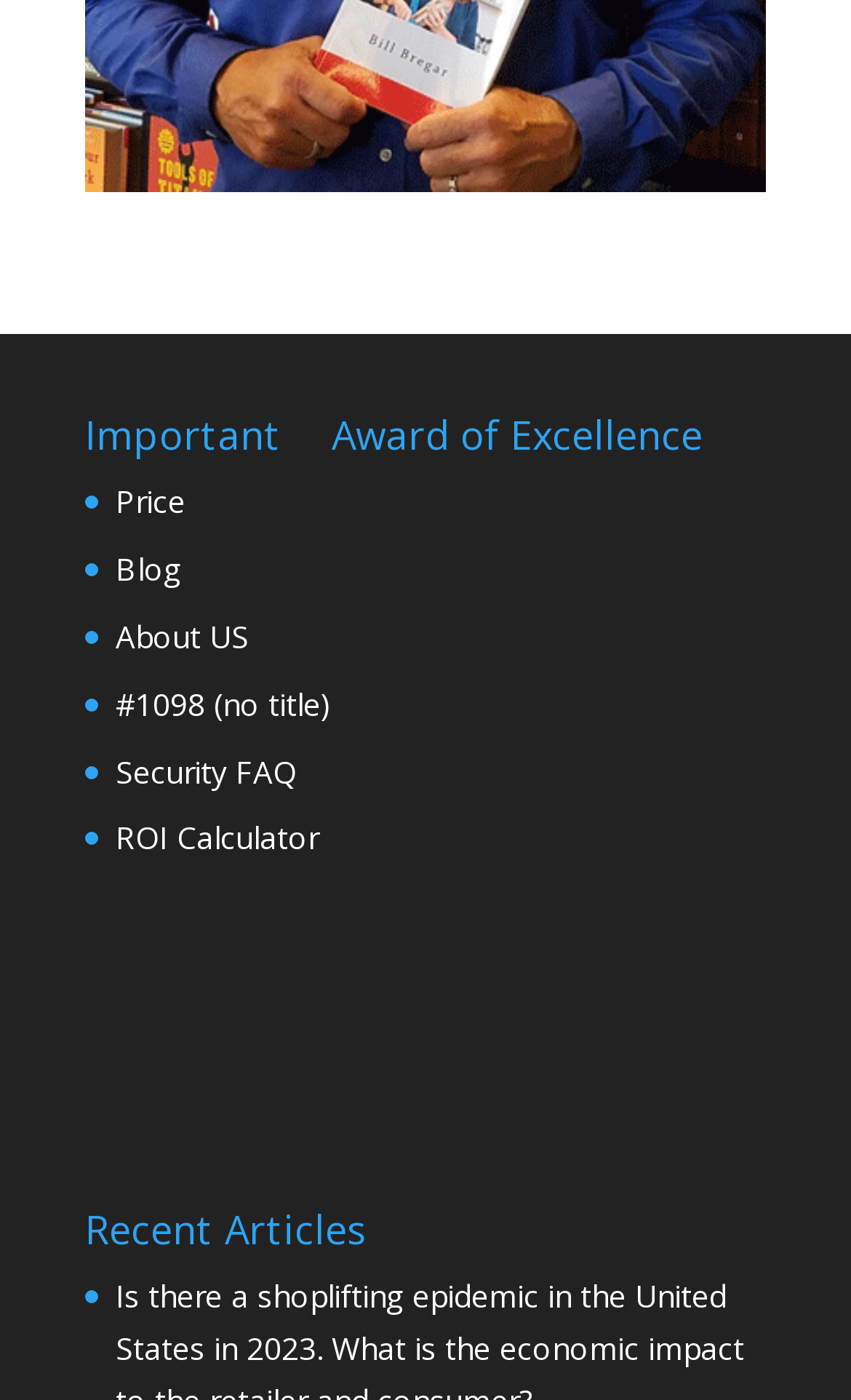Provide a brief response to the question using a single word or phrase: 
What is the title of the second section?

Award of Excellence